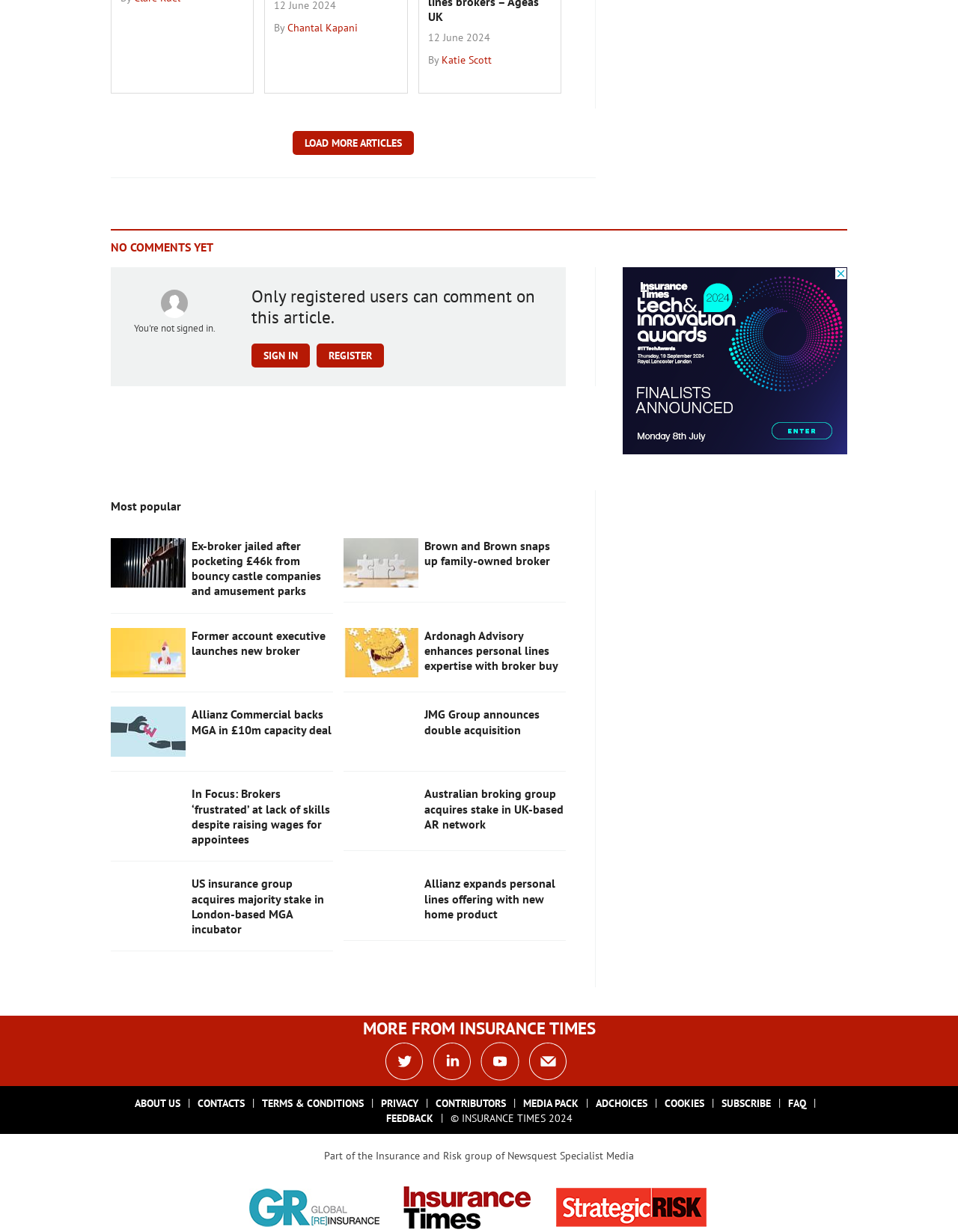Please indicate the bounding box coordinates of the element's region to be clicked to achieve the instruction: "Connect with us on Twitter". Provide the coordinates as four float numbers between 0 and 1, i.e., [left, top, right, bottom].

[0.402, 0.846, 0.442, 0.877]